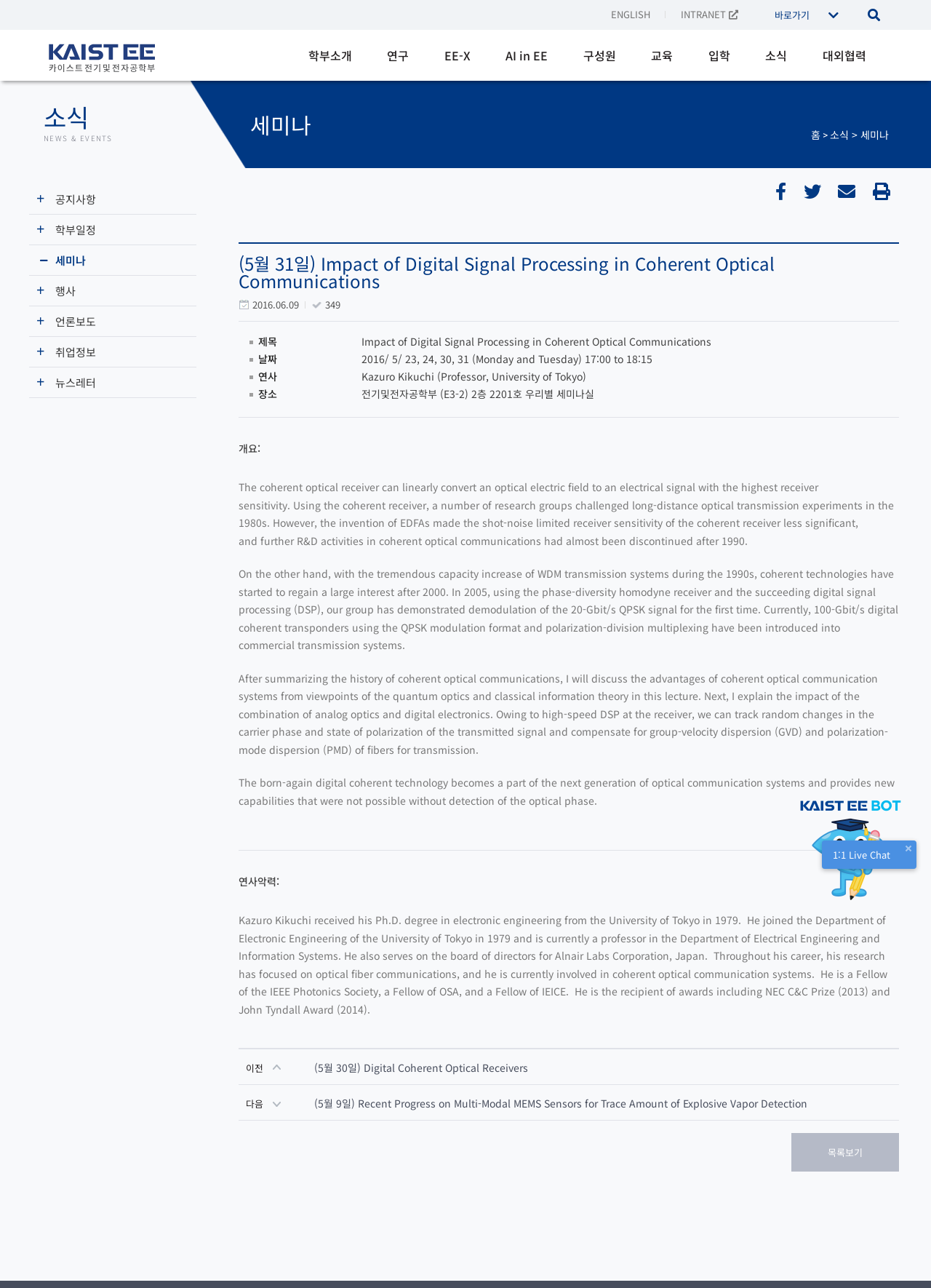Identify the bounding box of the UI element that matches this description: "대외협력".

[0.883, 0.026, 0.93, 0.06]